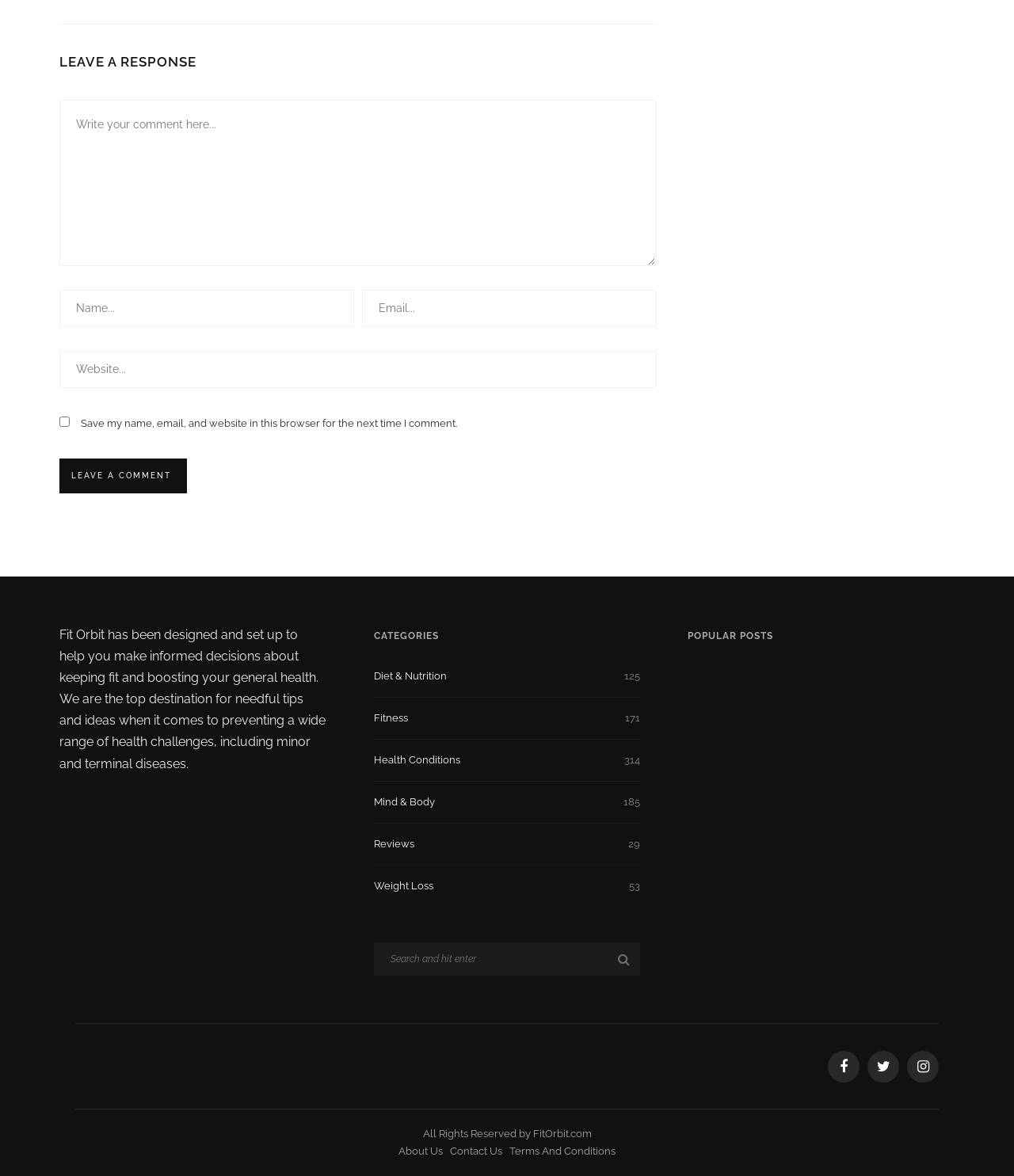Provide a one-word or short-phrase response to the question:
What is the copyright information at the bottom of the page?

All Rights Reserved by FitOrbit.com